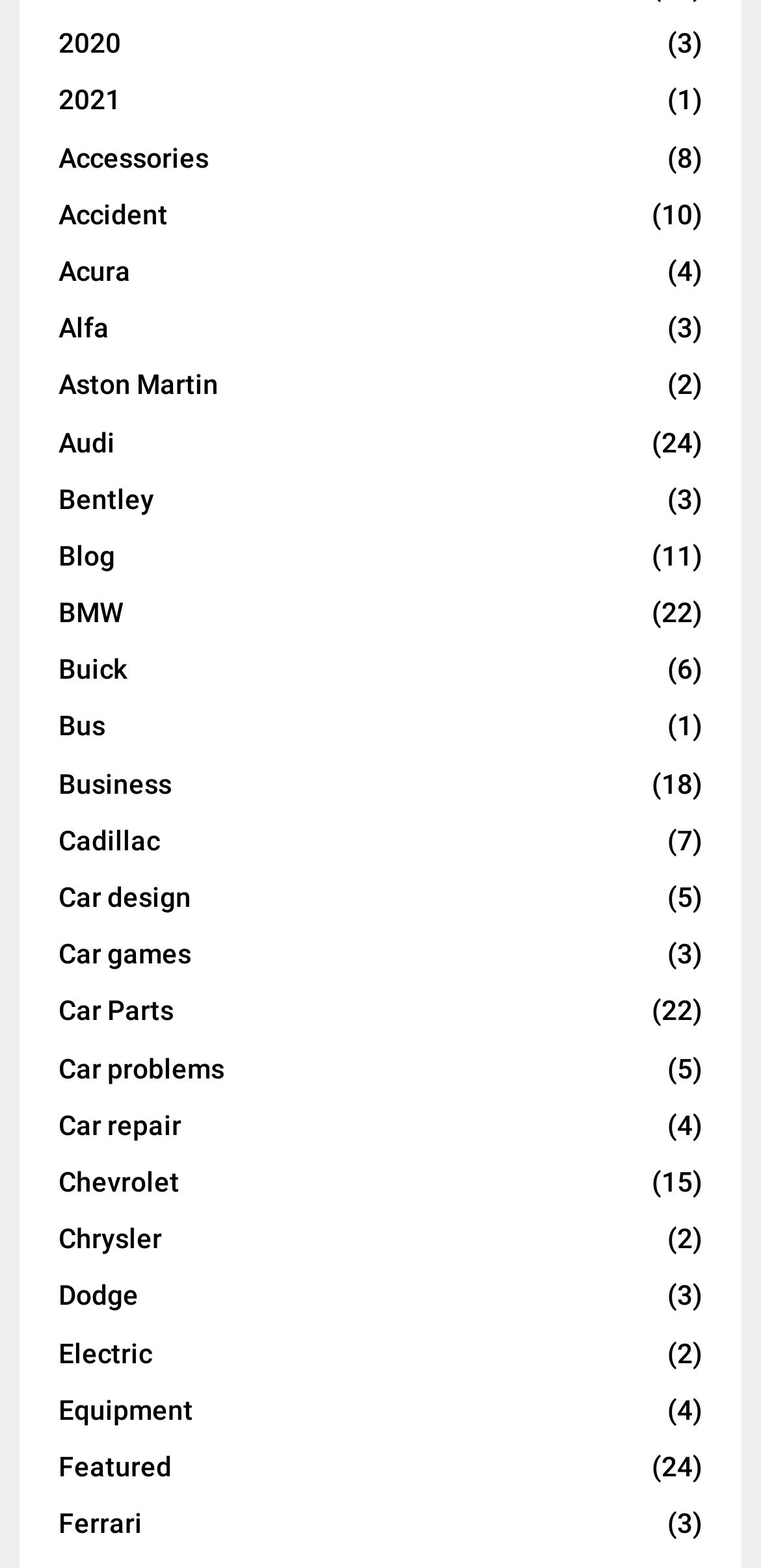Pinpoint the bounding box coordinates for the area that should be clicked to perform the following instruction: "Read blog posts".

[0.077, 0.344, 0.151, 0.364]